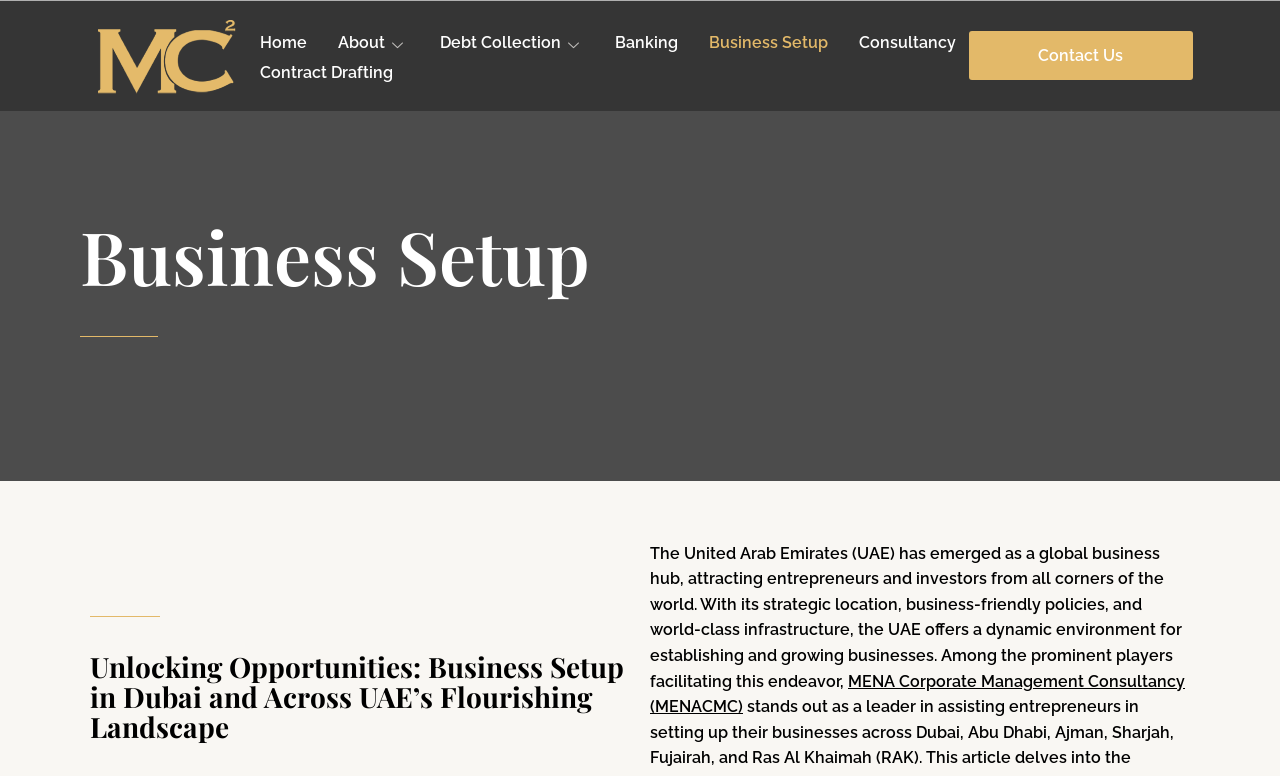Determine the bounding box coordinates of the region I should click to achieve the following instruction: "Click the 'Home' link". Ensure the bounding box coordinates are four float numbers between 0 and 1, i.e., [left, top, right, bottom].

[0.197, 0.029, 0.246, 0.082]